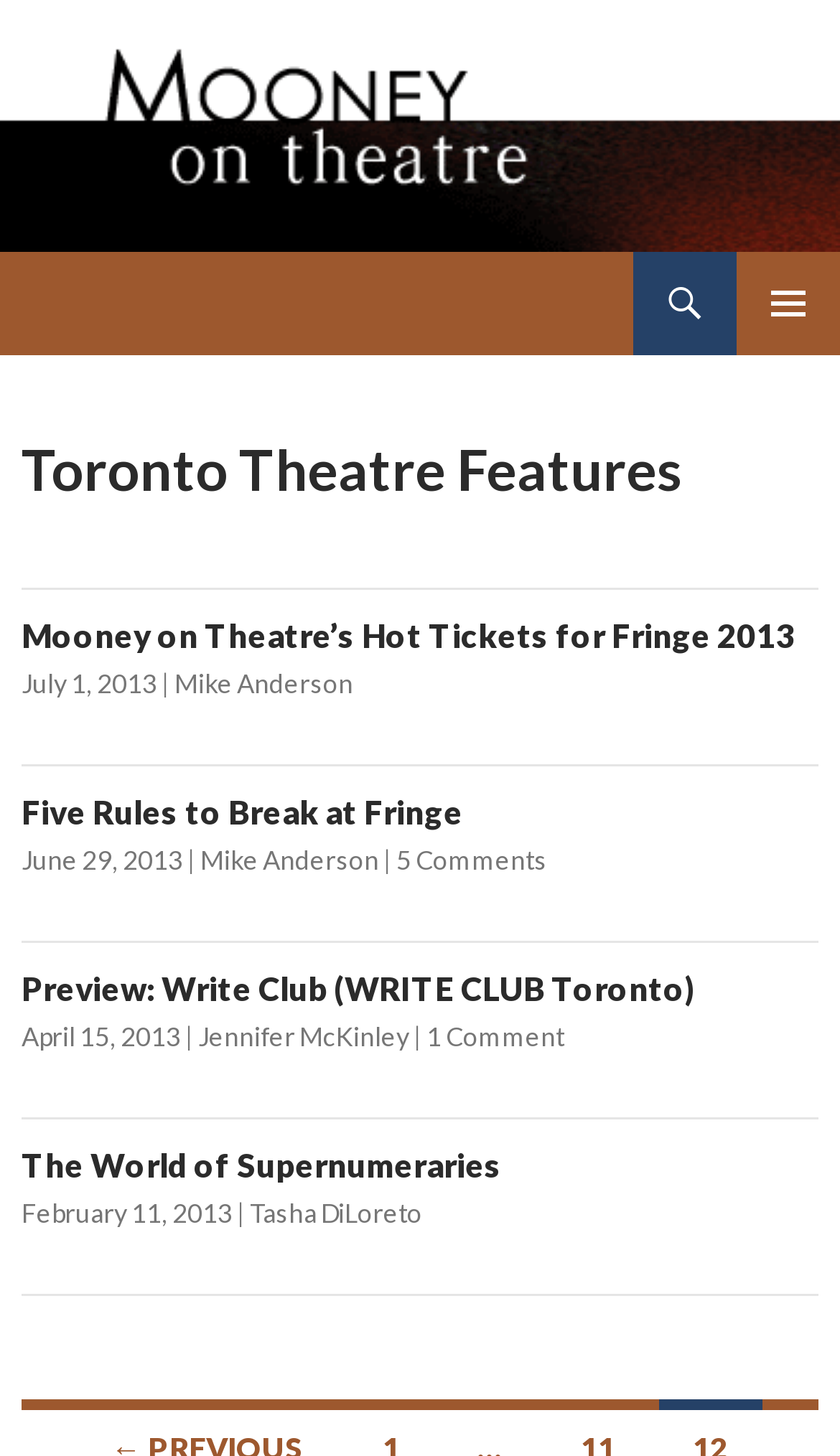Based on the element description April 15, 2013, identify the bounding box coordinates for the UI element. The coordinates should be in the format (top-left x, top-left y, bottom-right x, bottom-right y) and within the 0 to 1 range.

[0.026, 0.701, 0.215, 0.723]